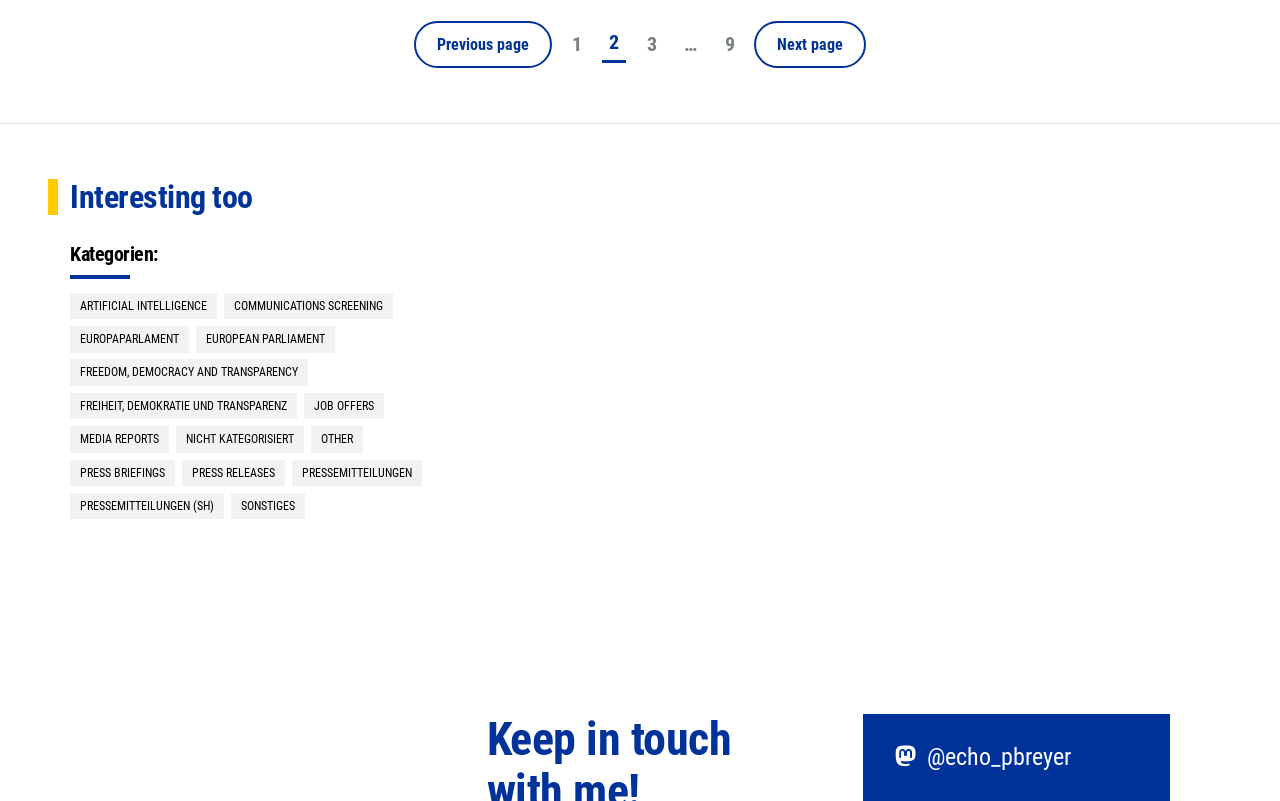Please identify the bounding box coordinates of the clickable area that will fulfill the following instruction: "go to previous page". The coordinates should be in the format of four float numbers between 0 and 1, i.e., [left, top, right, bottom].

[0.323, 0.026, 0.431, 0.085]